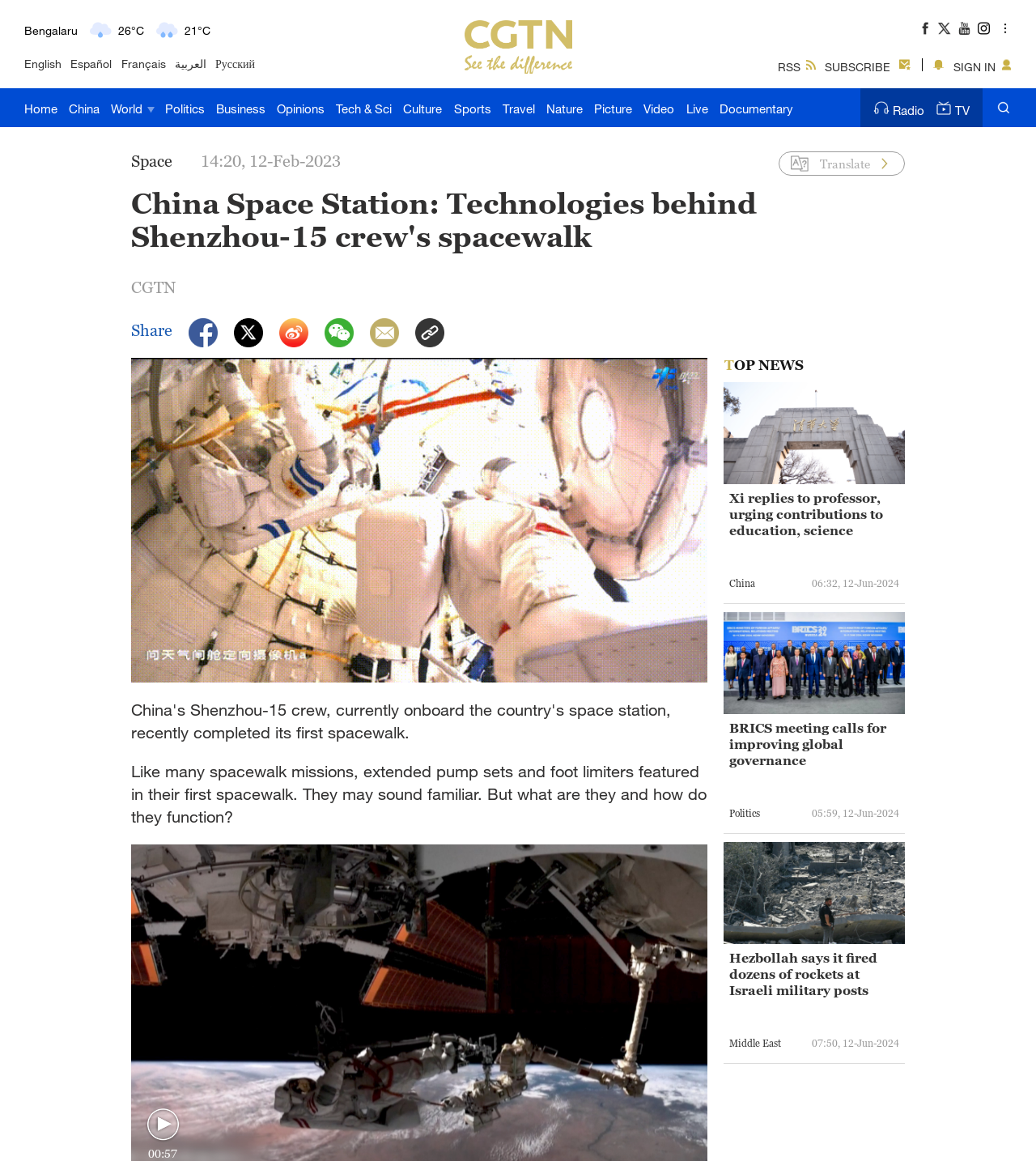What is the current weather in Bengaluru?
Please answer the question with a detailed response using the information from the screenshot.

I can see a section on the webpage that displays the current weather in different cities. In the section, I found 'Bengaluru' with an image of 'Light rain' and a temperature of 26°C.